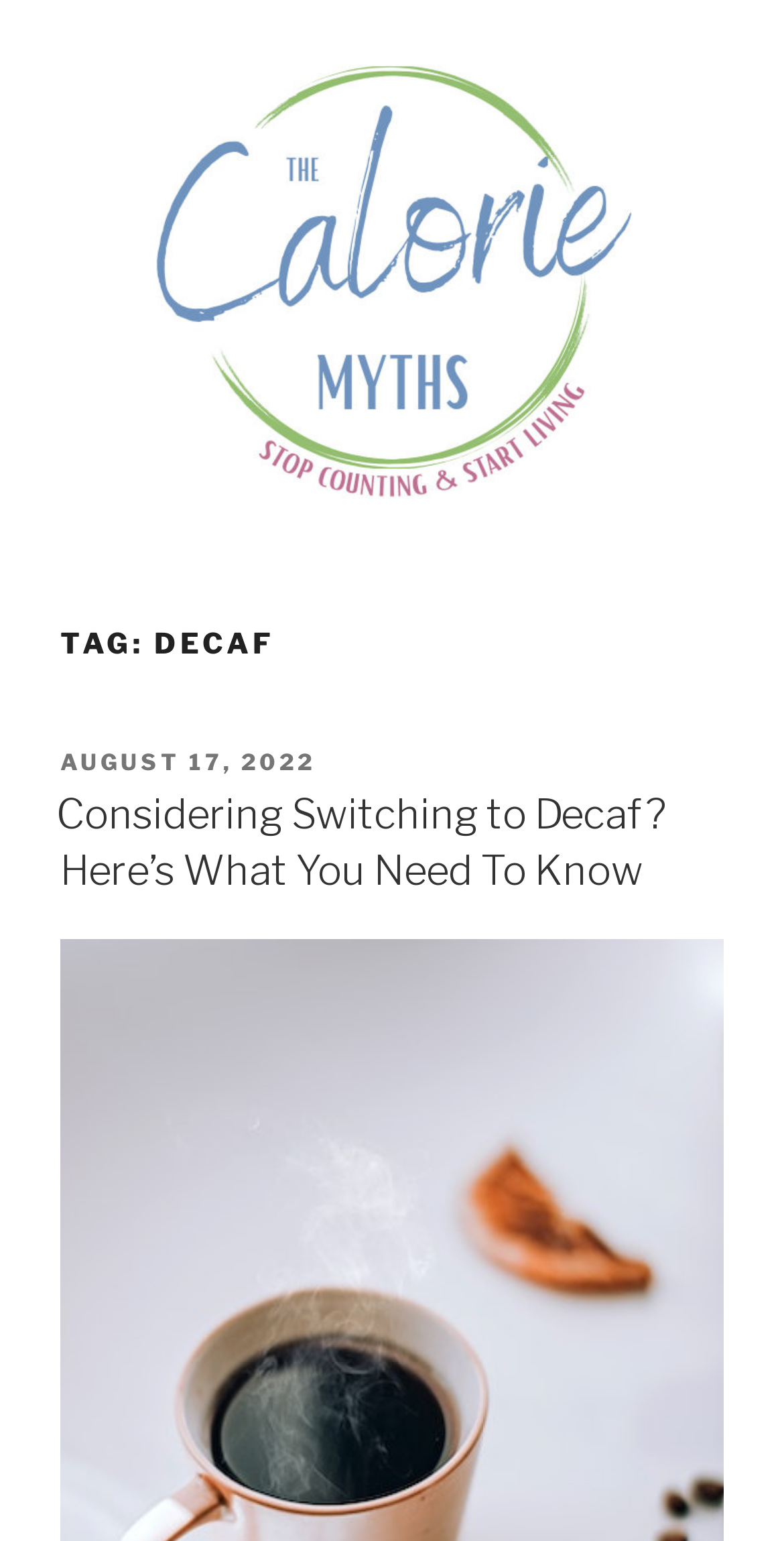Based on the element description: "parent_node: THE CALORIE MYTHS", identify the UI element and provide its bounding box coordinates. Use four float numbers between 0 and 1, [left, top, right, bottom].

[0.179, 0.01, 0.821, 0.346]